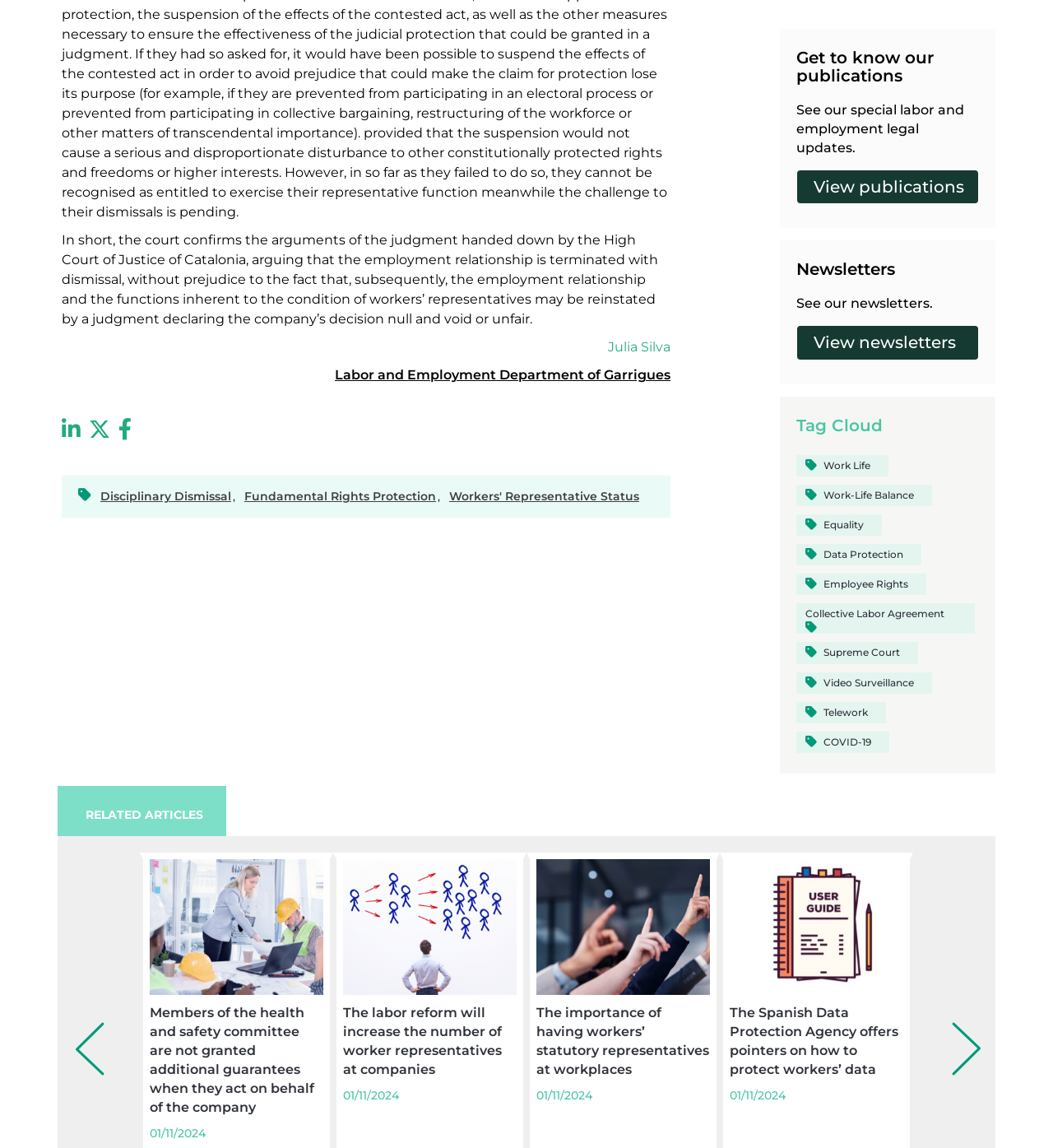Respond with a single word or phrase:
What is the purpose of the 'Get to know our publications' section?

To view labor and employment legal updates